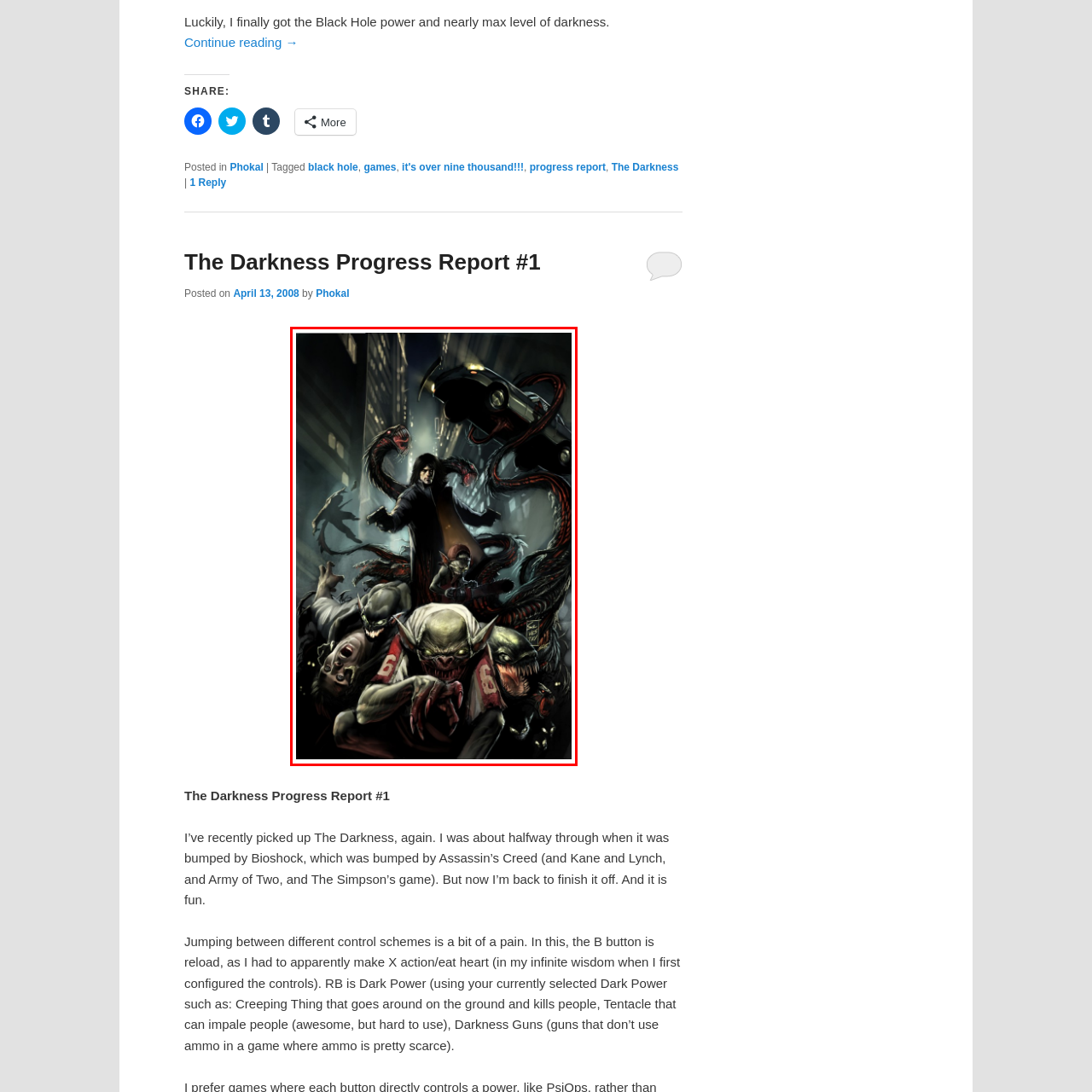What kind of environment is depicted in the background?
Assess the image contained within the red bounding box and give a detailed answer based on the visual elements present in the image.

The background of the image reveals a 'gritty urban environment' with 'towering buildings and shadows', which suggests a dark and foreboding cityscape that complements the dark and intense tone of the central figure and the monstrous forms surrounding them.